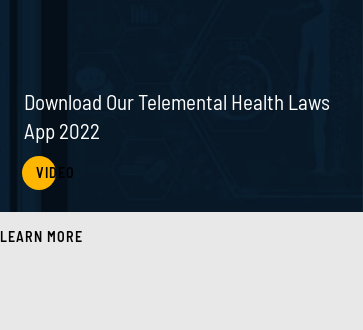Provide your answer to the question using just one word or phrase: What is the purpose of the 'VIDEO' button?

To suggest additional content